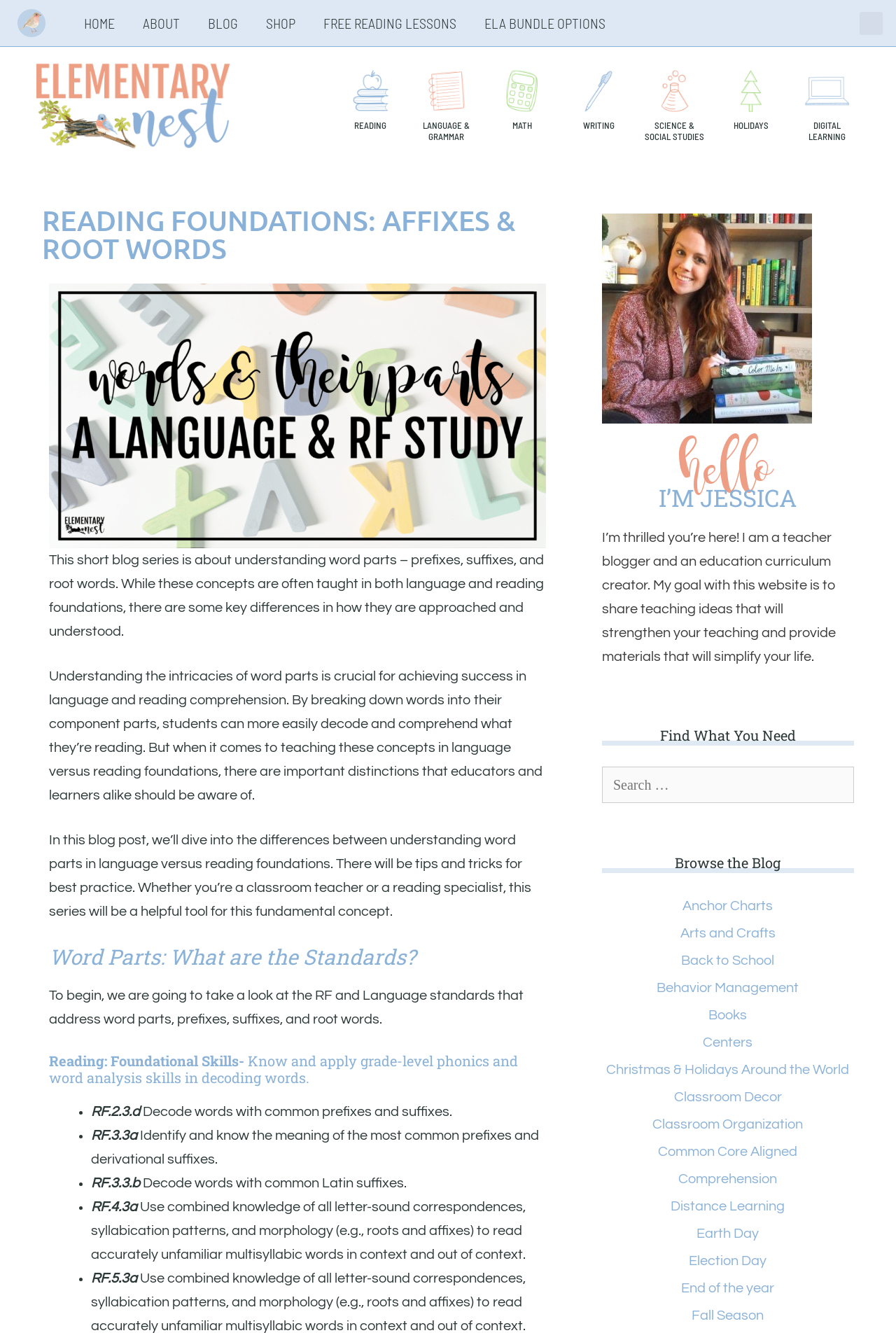What categories can be found in the 'Browse the Blog' section?
Identify the answer in the screenshot and reply with a single word or phrase.

Anchor Charts, Arts and Crafts, etc.